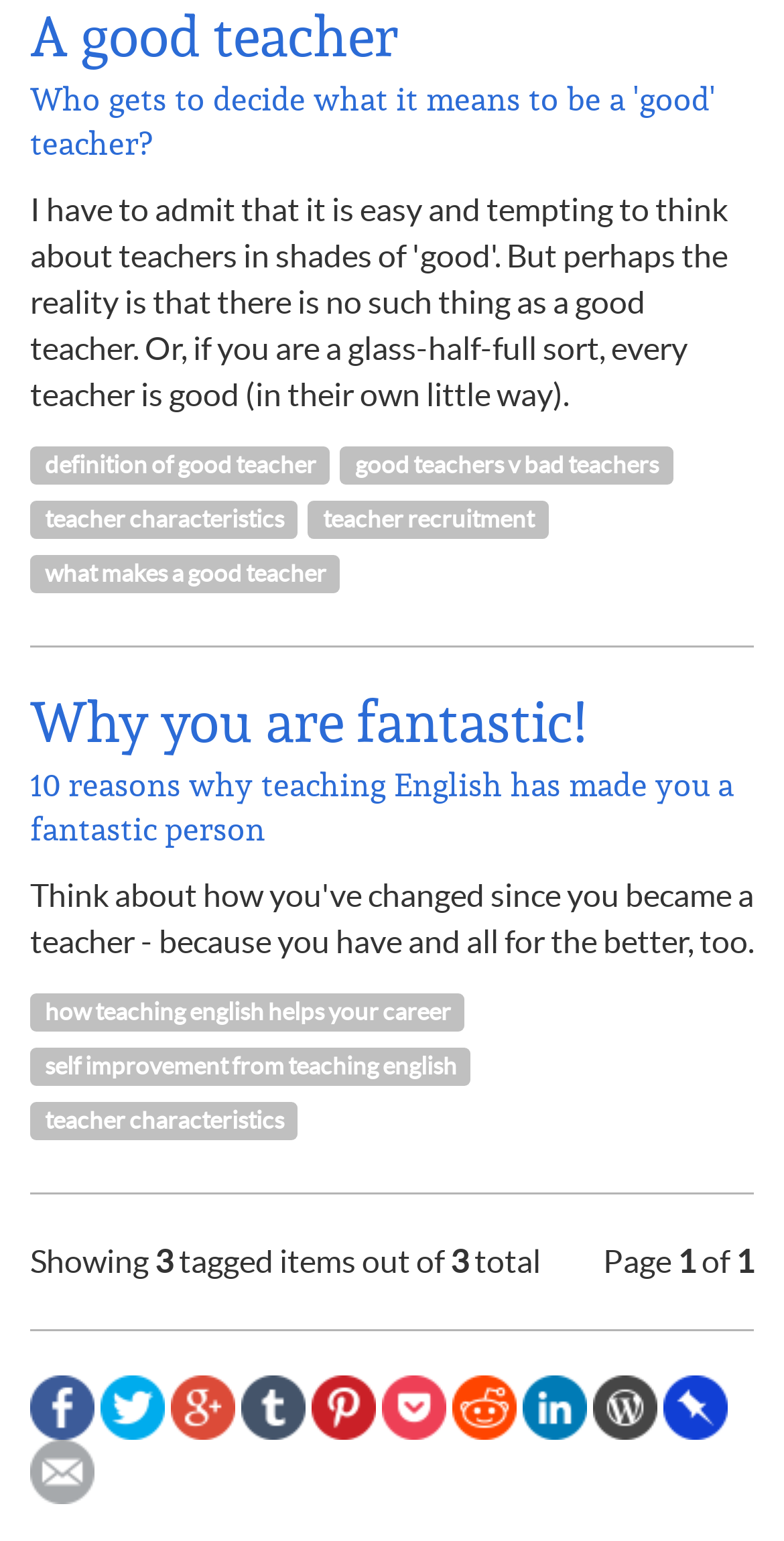Can you find the bounding box coordinates for the element that needs to be clicked to execute this instruction: "Visit Instagram page"? The coordinates should be given as four float numbers between 0 and 1, i.e., [left, top, right, bottom].

None